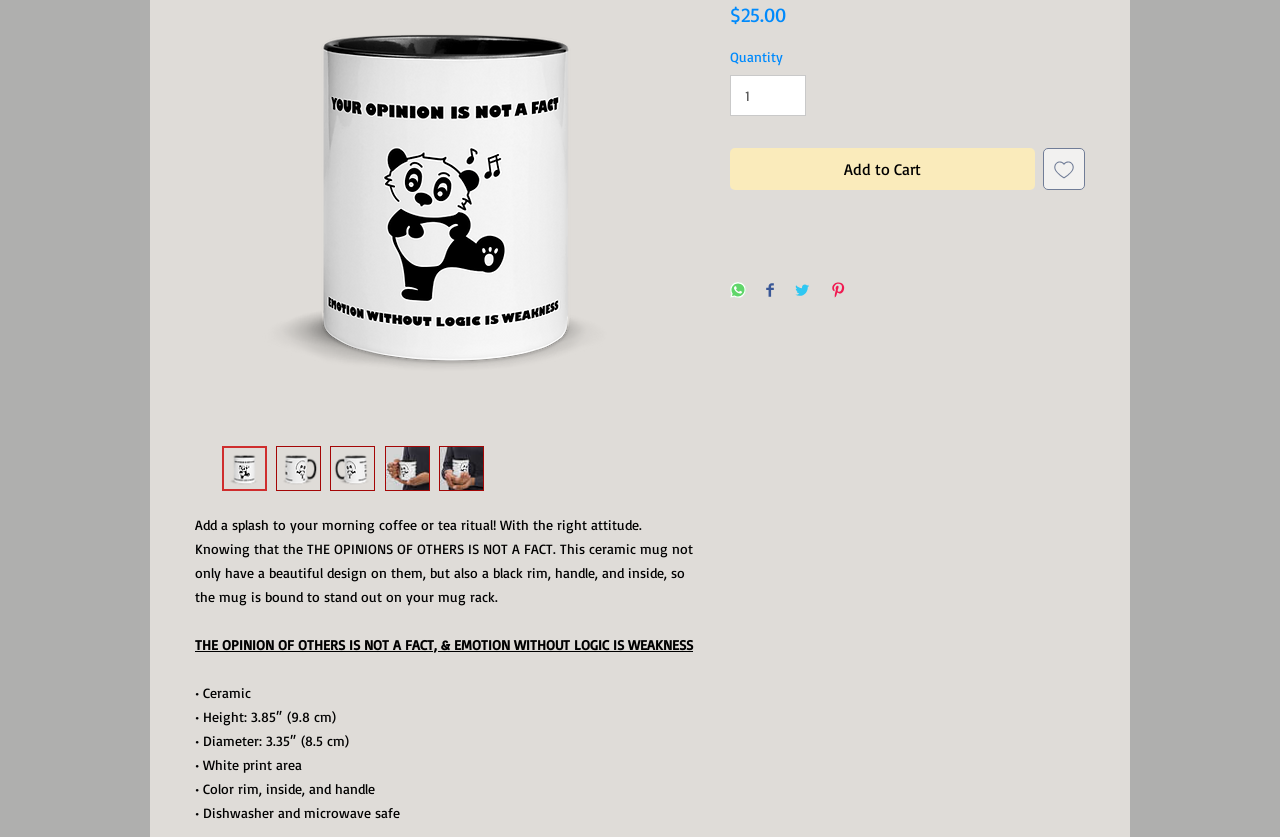Determine the bounding box coordinates for the UI element matching this description: "aria-label="Add to Wishlist"".

[0.815, 0.176, 0.848, 0.226]